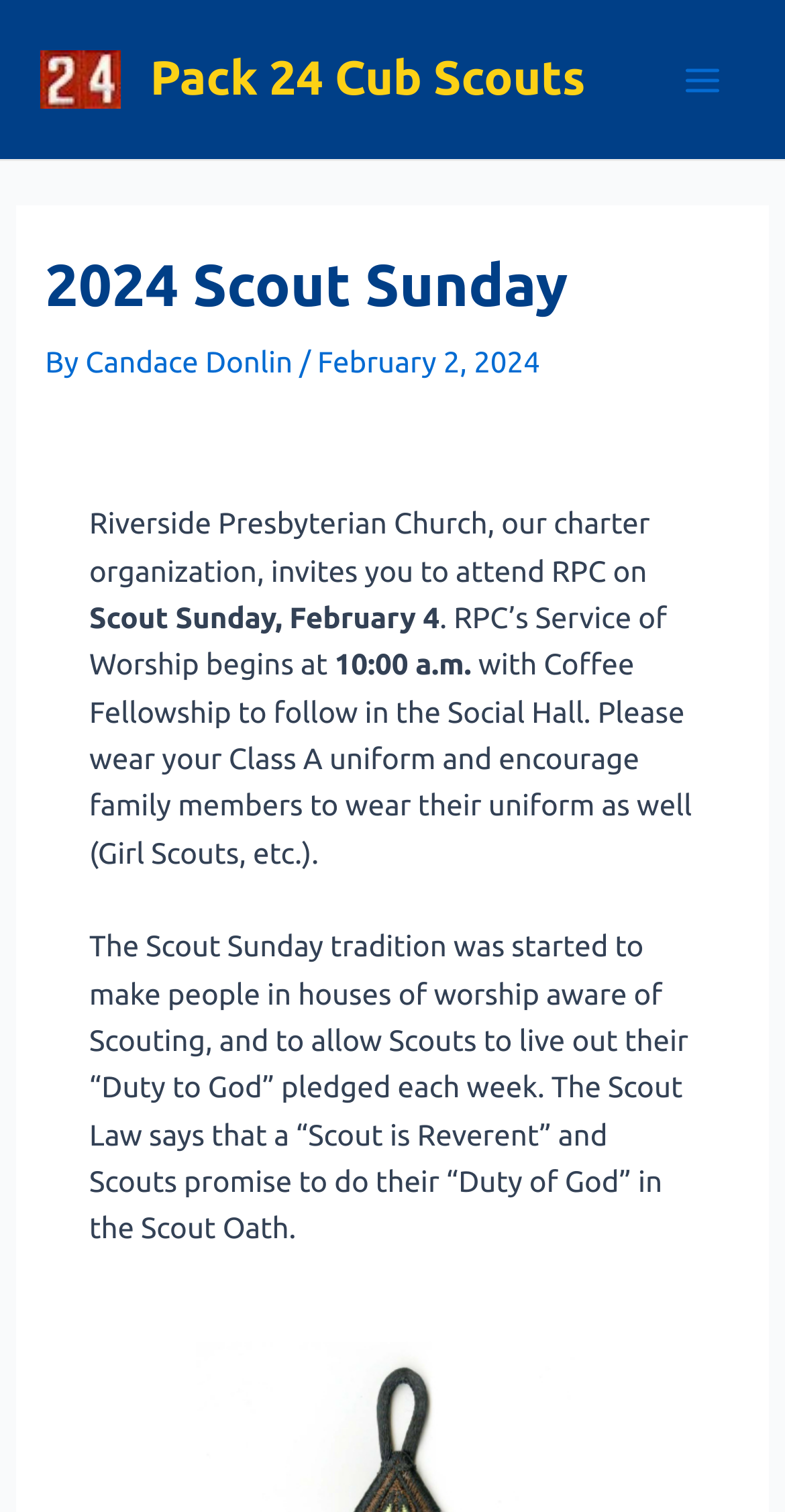Using the information from the screenshot, answer the following question thoroughly:
Who is the author of the article?

The author of the article can be found in the header section of the webpage, where it says 'By Candace Donlin'.